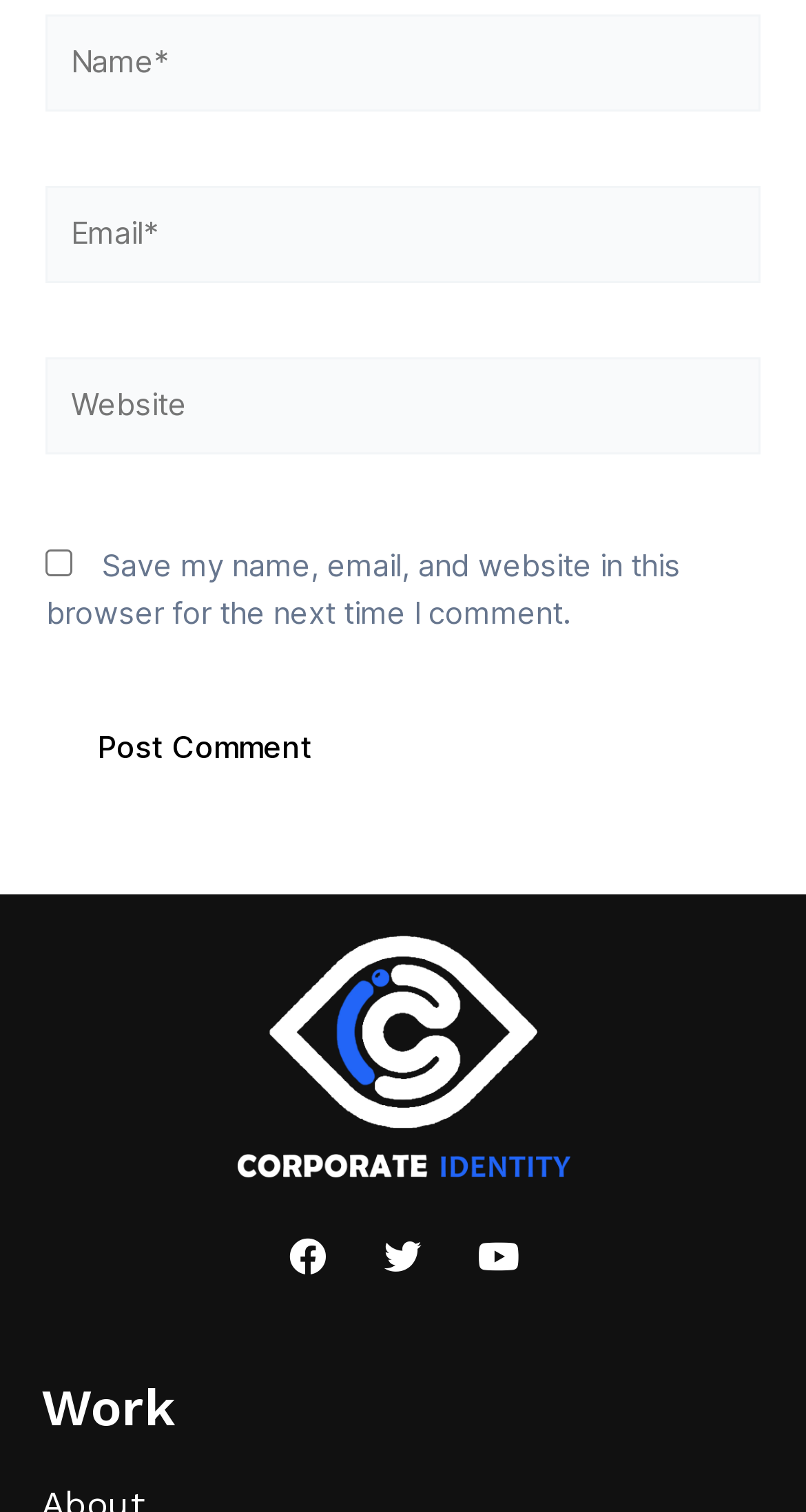What is the label of the third textbox?
We need a detailed and meticulous answer to the question.

The label of the third textbox is 'Website' because the StaticText element with the label 'Website' is associated with the textbox element.